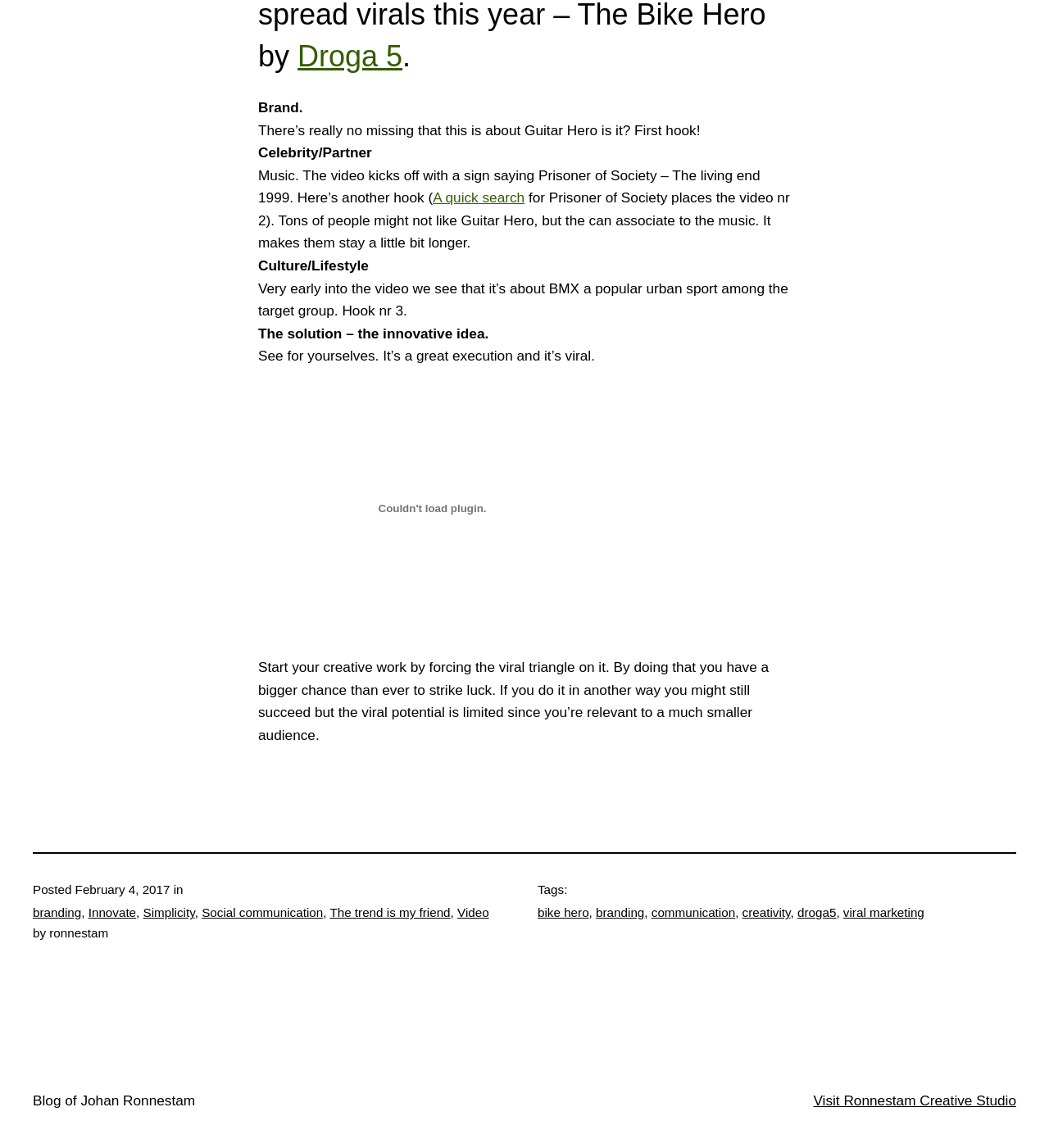Predict the bounding box of the UI element that fits this description: "The trend is my friend".

[0.314, 0.789, 0.429, 0.801]